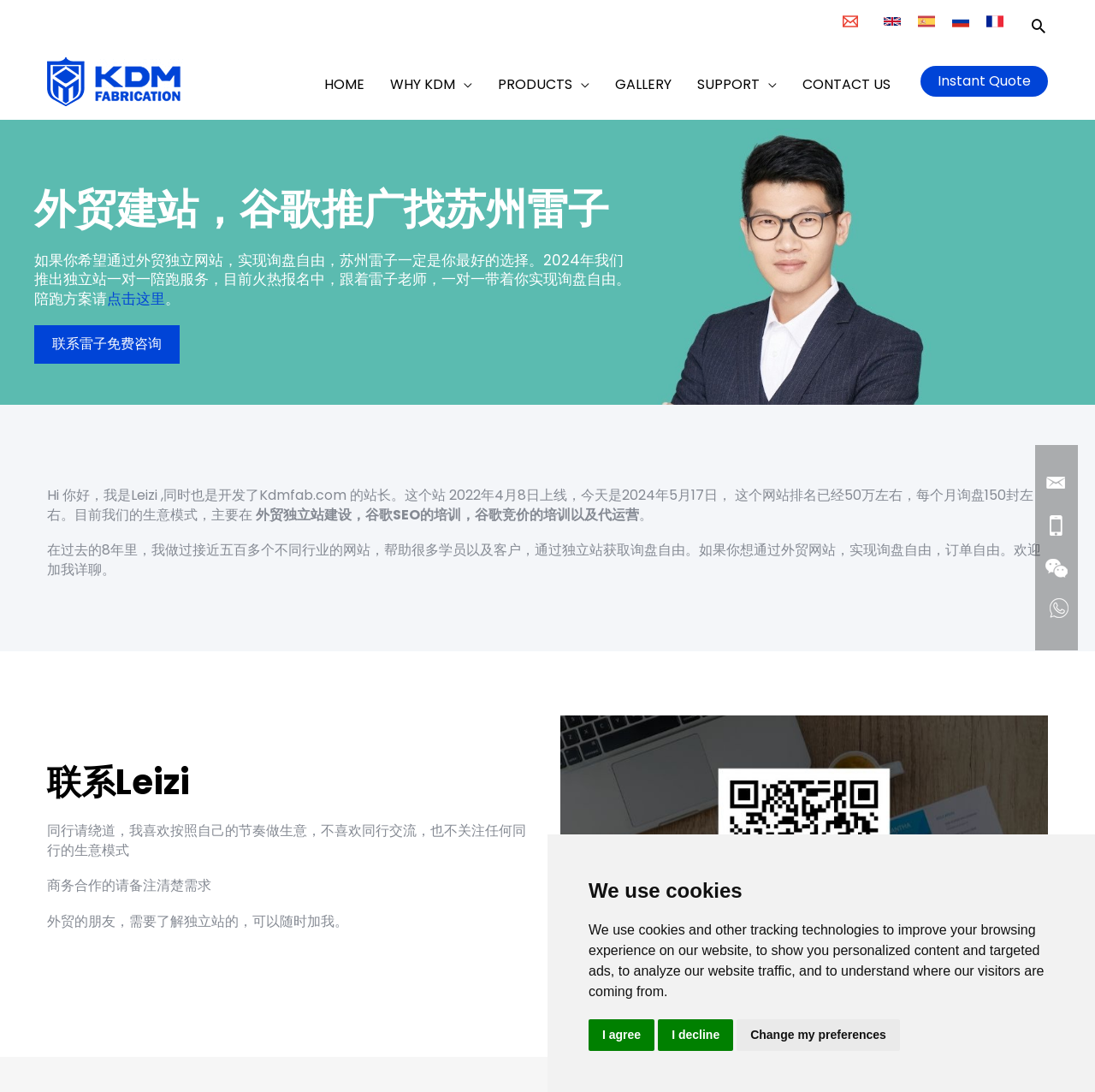Who is the author of the website?
Using the visual information, respond with a single word or phrase.

Leizi